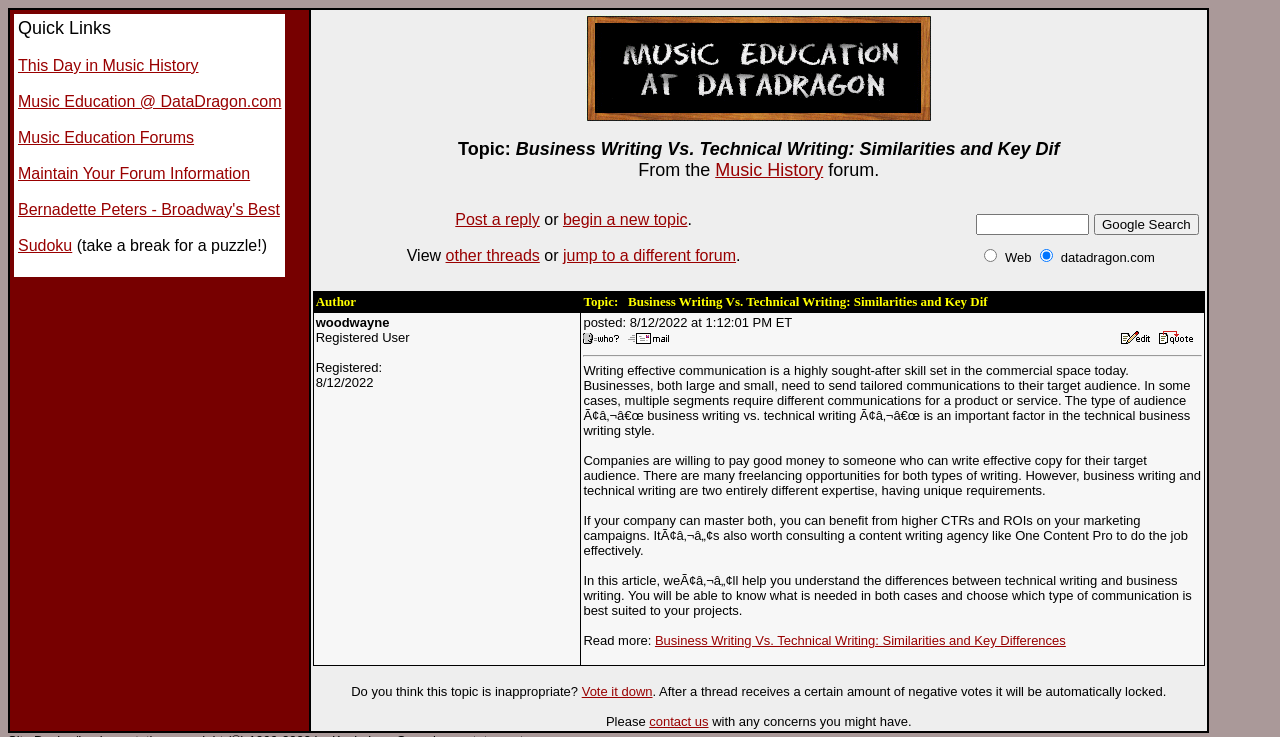Respond to the following query with just one word or a short phrase: 
What is the purpose of the 'Google Search' feature on this webpage?

To search the web or datadragon.com